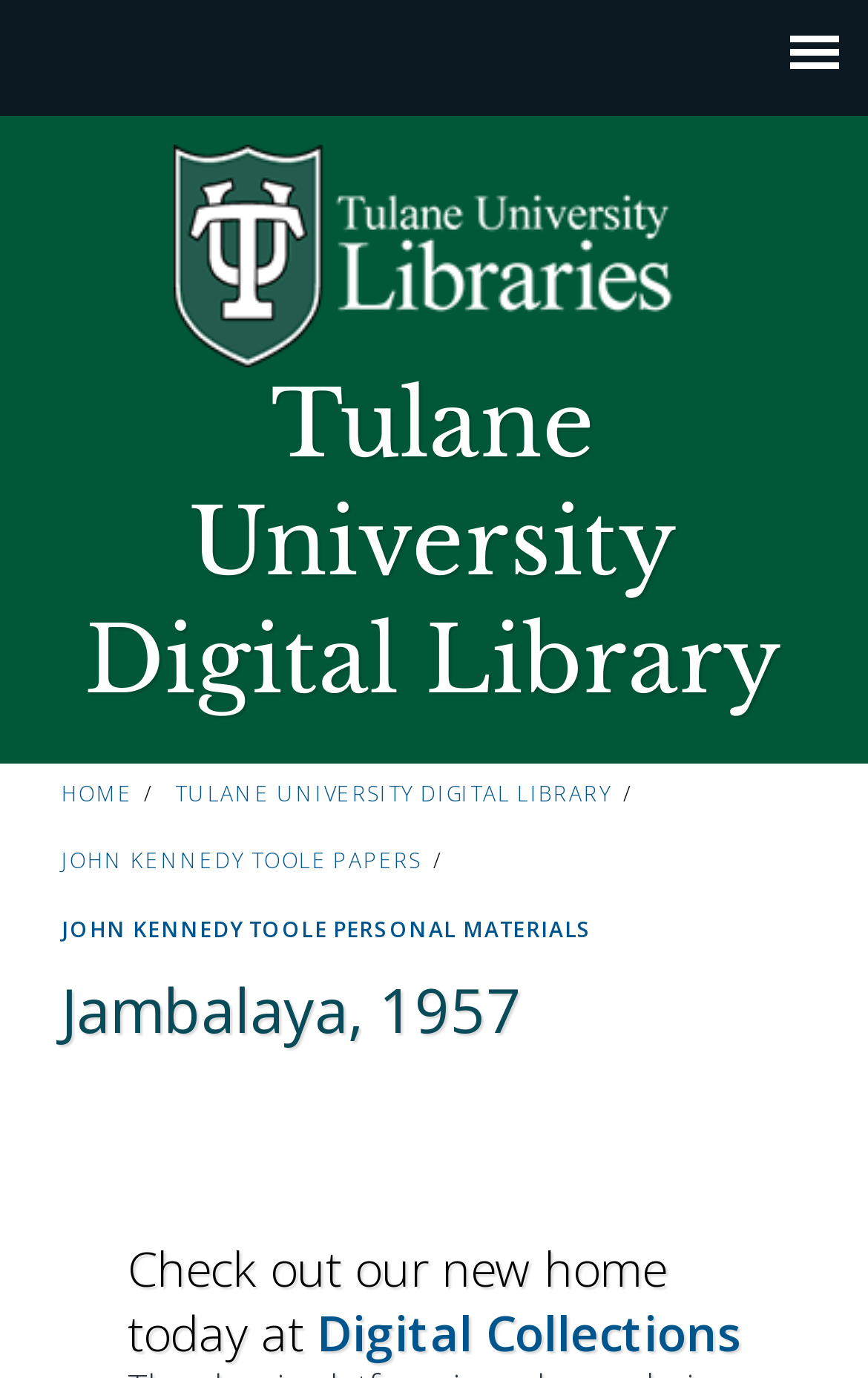Locate the bounding box coordinates of the UI element described by: "Tulane University Digital Library". Provide the coordinates as four float numbers between 0 and 1, formatted as [left, top, right, bottom].

[0.202, 0.566, 0.718, 0.587]